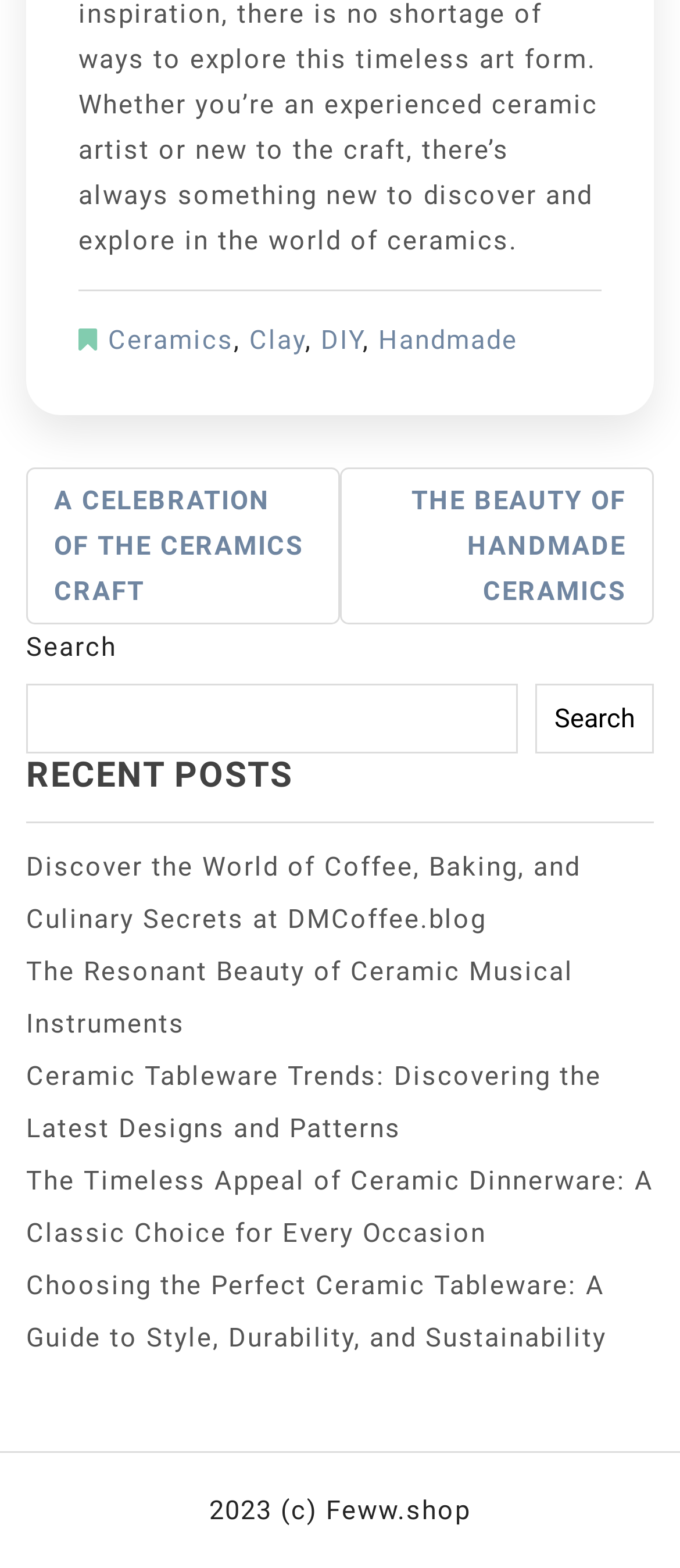What is the purpose of the search box?
Please give a detailed and elaborate answer to the question.

The search box is located in the navigation section, and it has a label 'Search' and a button with the same text. This suggests that the search box is intended for users to search the website for specific content.